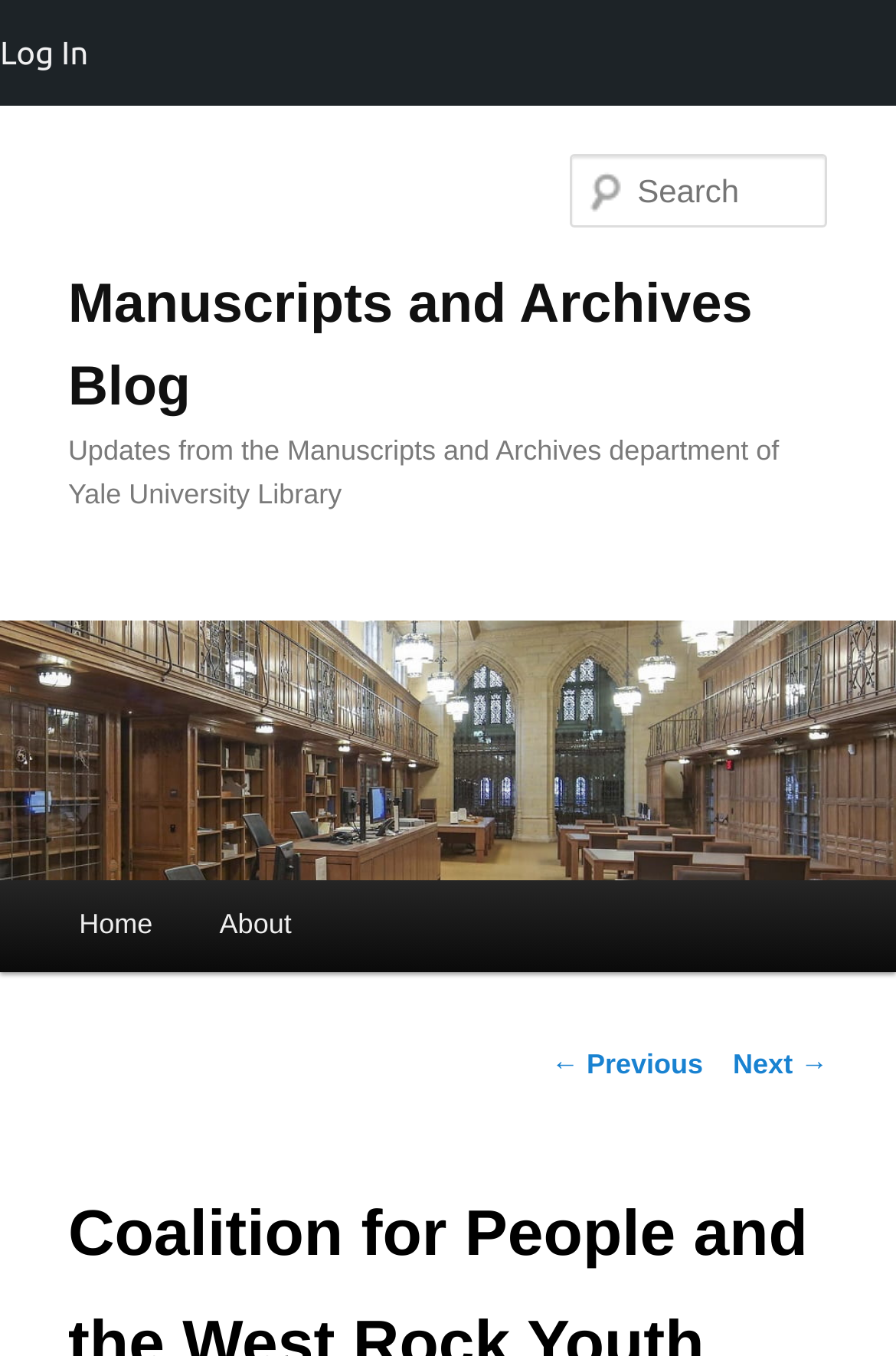Create an in-depth description of the webpage, covering main sections.

The webpage is about the Manuscripts and Archives Blog of Yale University Library, specifically featuring the Coalition for People and the West Rock Youth Leadership Program. 

At the top left corner, there is a "Log In" link. Next to it, there is a "Skip to primary content" link. The main title "Manuscripts and Archives Blog" is prominently displayed in the top center of the page, with a smaller link to the same title below it. 

Below the title, there is a subtitle "Updates from the Manuscripts and Archives department of Yale University Library". 

On the top right side, there is a large banner image with the same title "Manuscripts and Archives Blog". 

A search box is located at the top right corner, allowing users to search for specific content. 

The main menu is situated below the banner image, with links to "Home" and "About" pages. 

The main content of the page is not explicitly described in the accessibility tree, but there are navigation links at the bottom of the page, allowing users to navigate to previous and next posts.